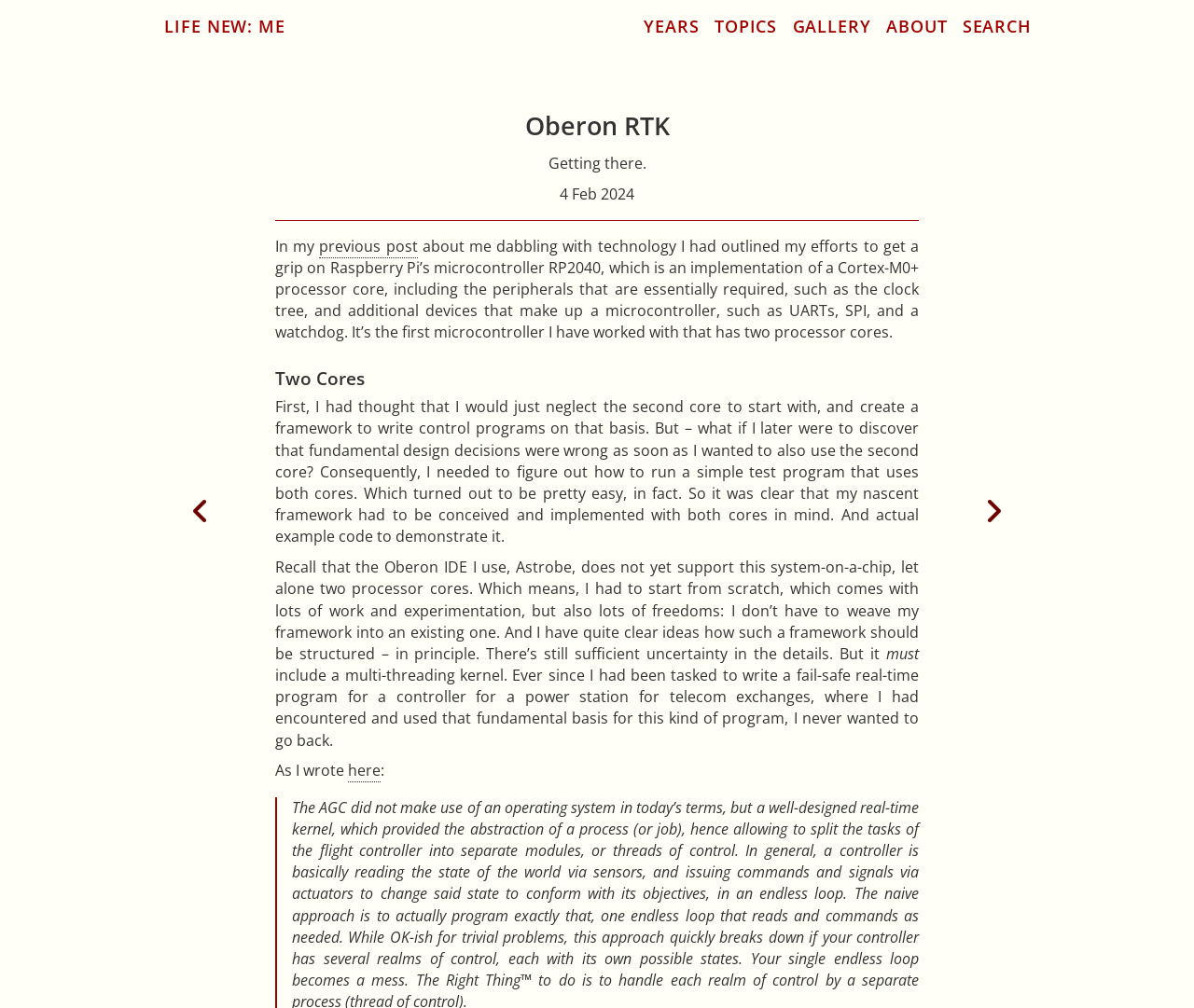Answer the following query concisely with a single word or phrase:
What is the name of the IDE mentioned?

Astrobe